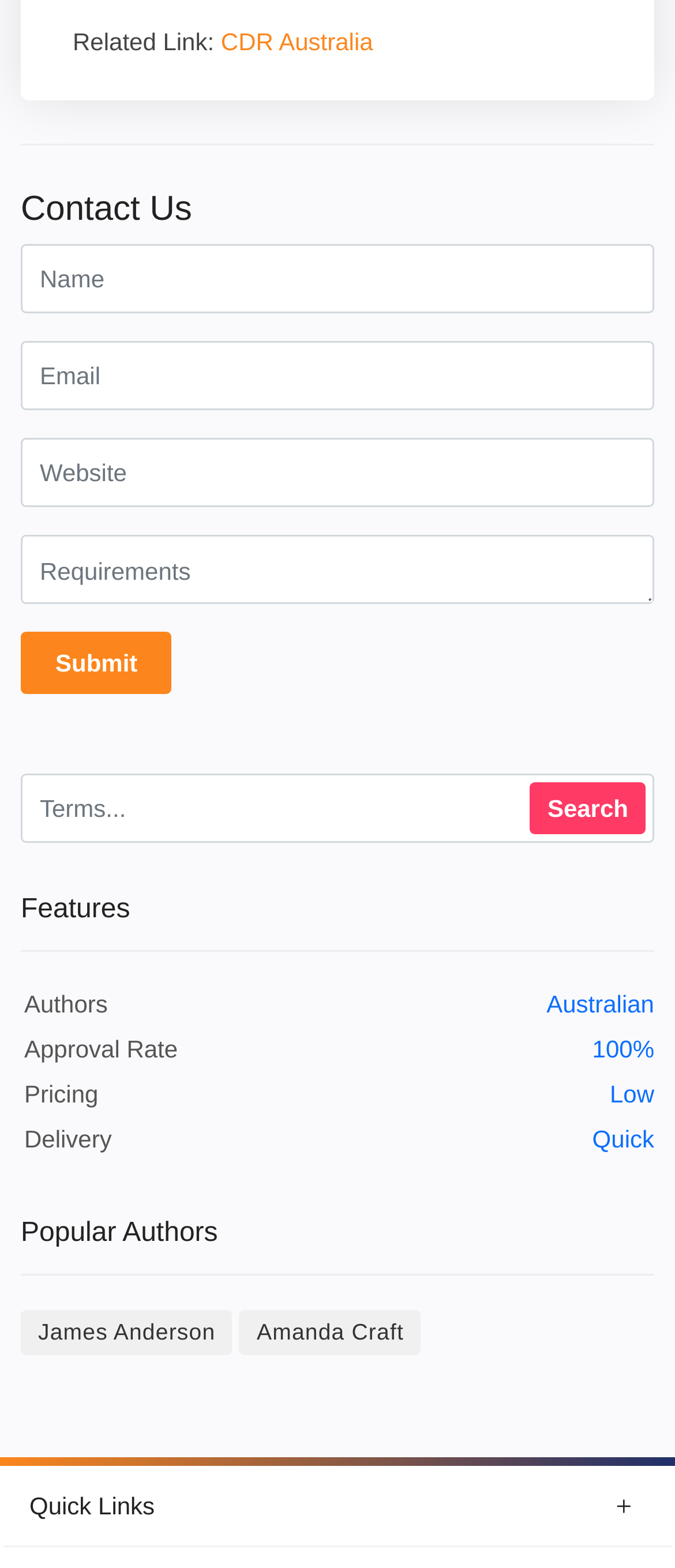What is the purpose of the 'Submit' button?
Look at the image and respond with a single word or a short phrase.

To send contact information